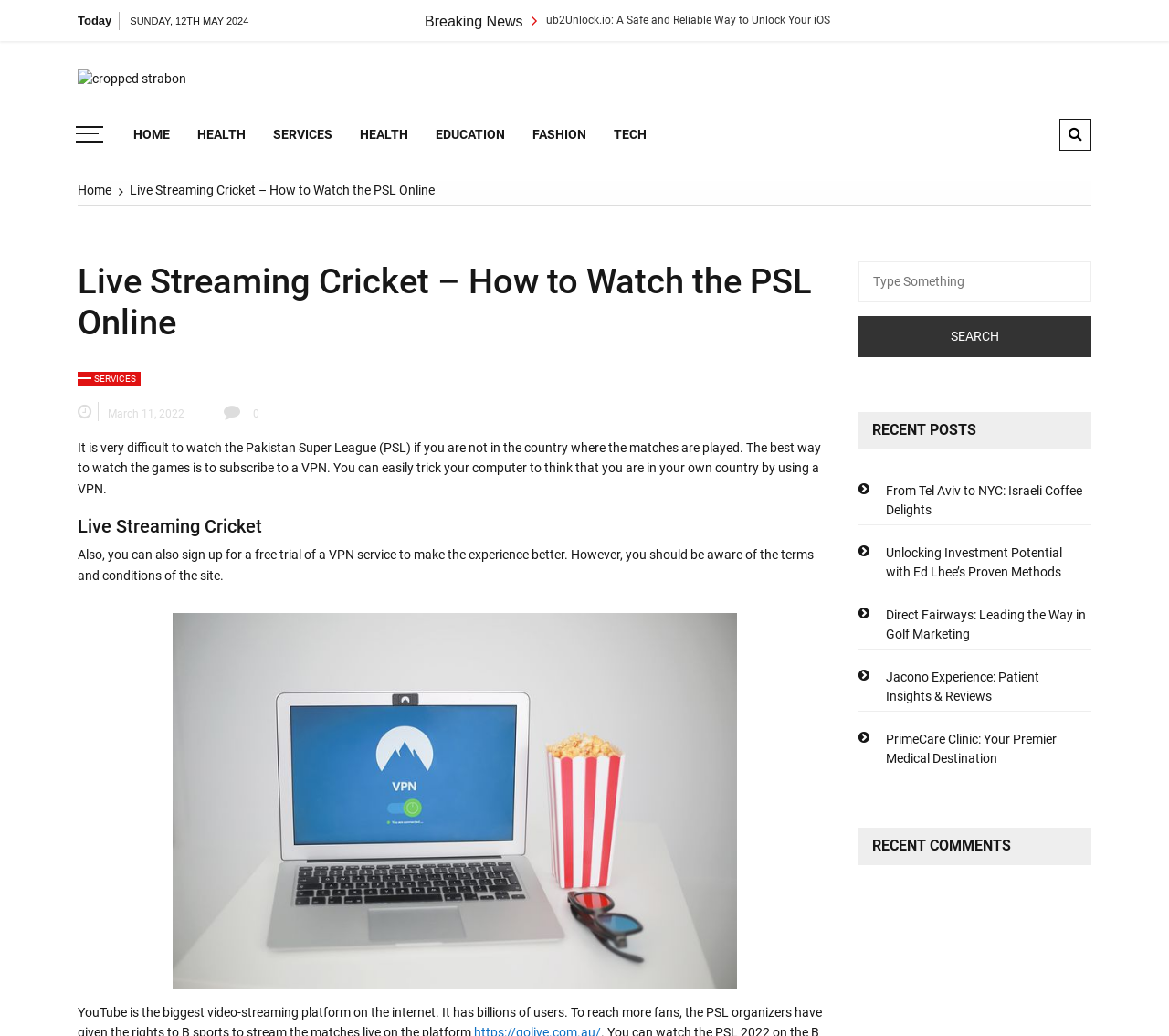Based on the image, provide a detailed response to the question:
How many navigation links are available on the webpage?

I counted the navigation links on the webpage, which include 'HOME', 'HEALTH', 'SERVICES', 'EDUCATION', 'FASHION', 'TECH', and found a total of 7 links.